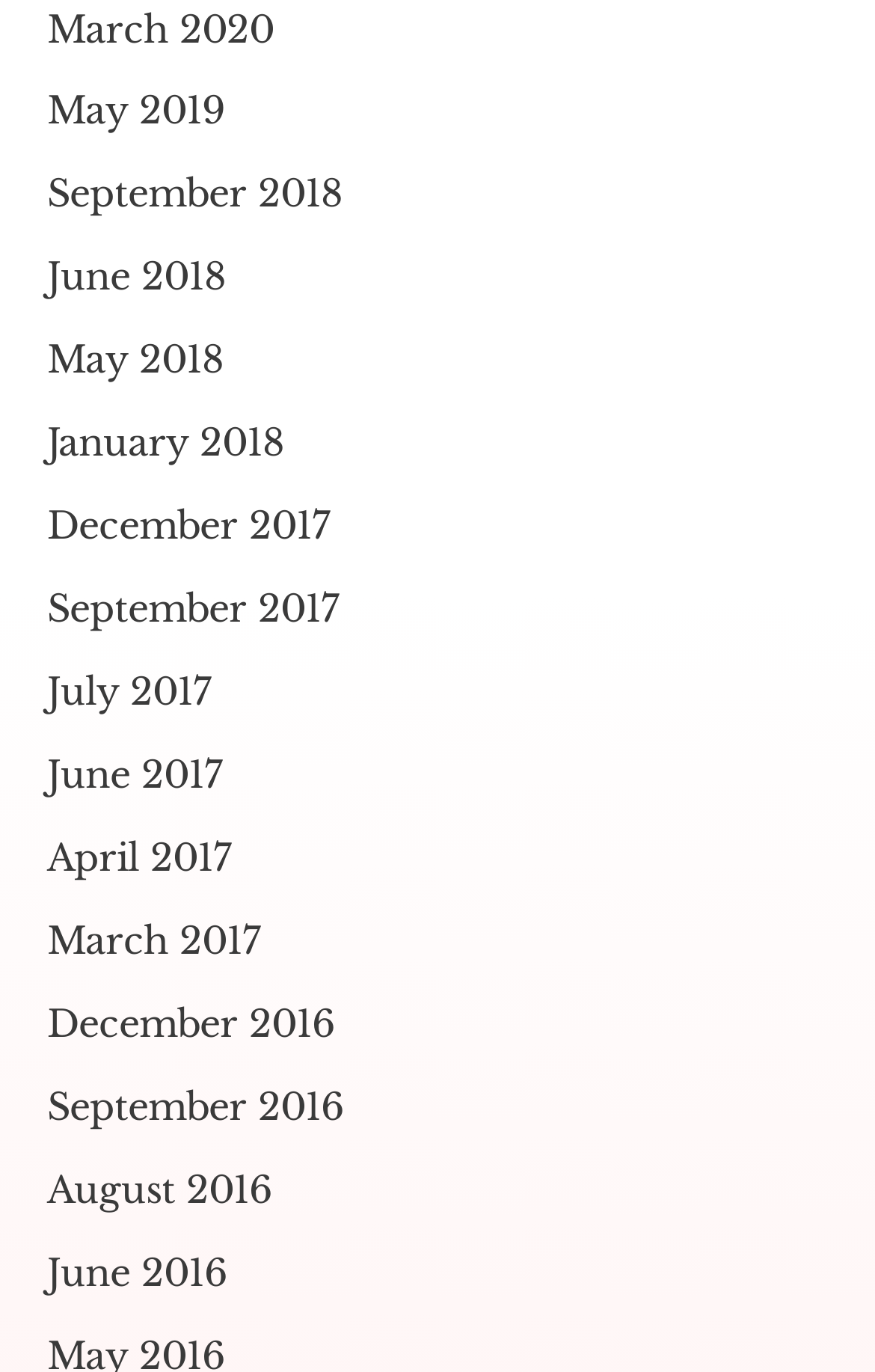How many months are listed from 2018?
Using the image, elaborate on the answer with as much detail as possible.

I counted the links that correspond to months in 2018, which are 'January 2018', 'June 2018', 'May 2018', and 'September 2018', totaling 4 months.